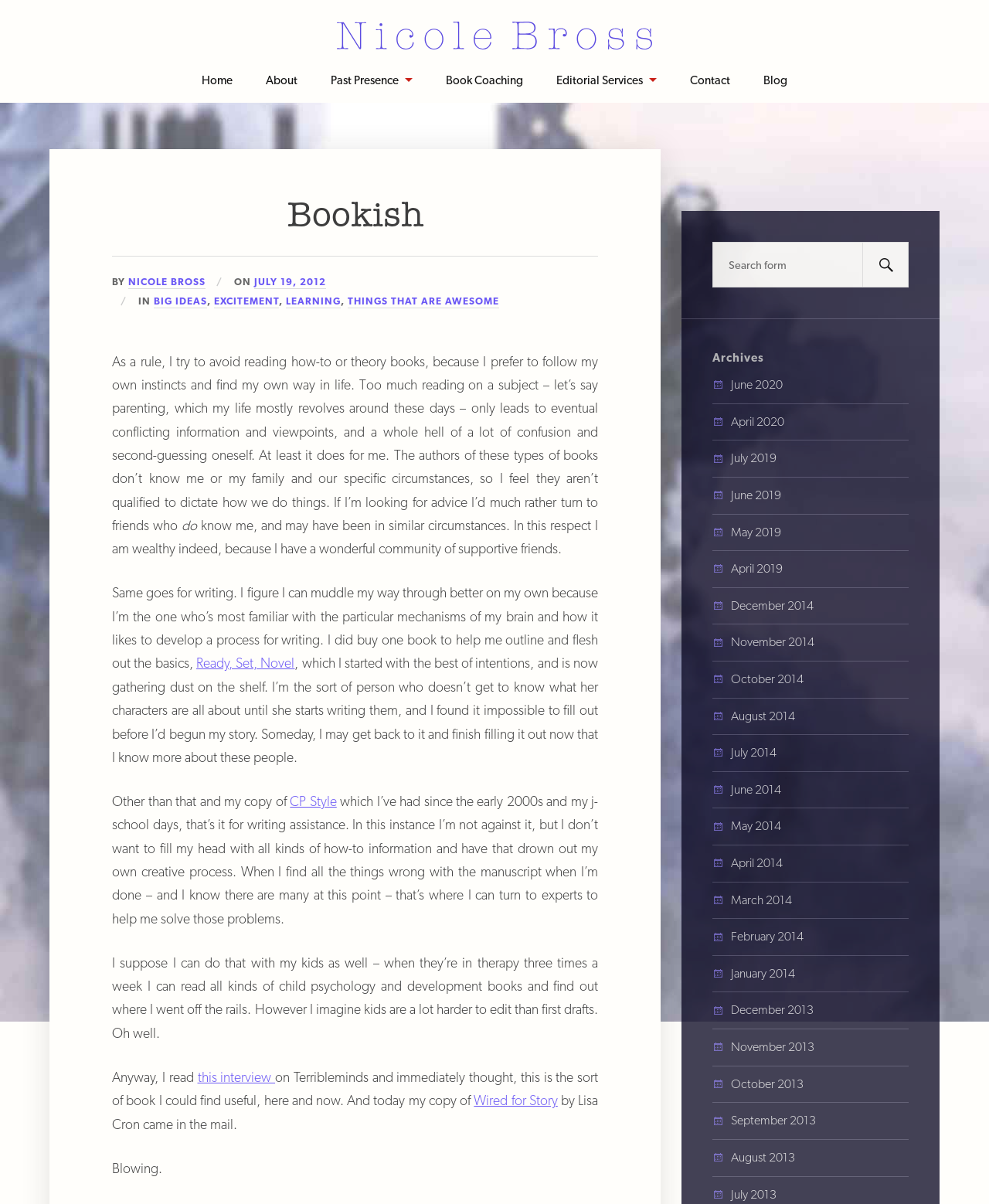Please identify the bounding box coordinates of the clickable region that I should interact with to perform the following instruction: "Search for something". The coordinates should be expressed as four float numbers between 0 and 1, i.e., [left, top, right, bottom].

[0.72, 0.201, 0.919, 0.239]